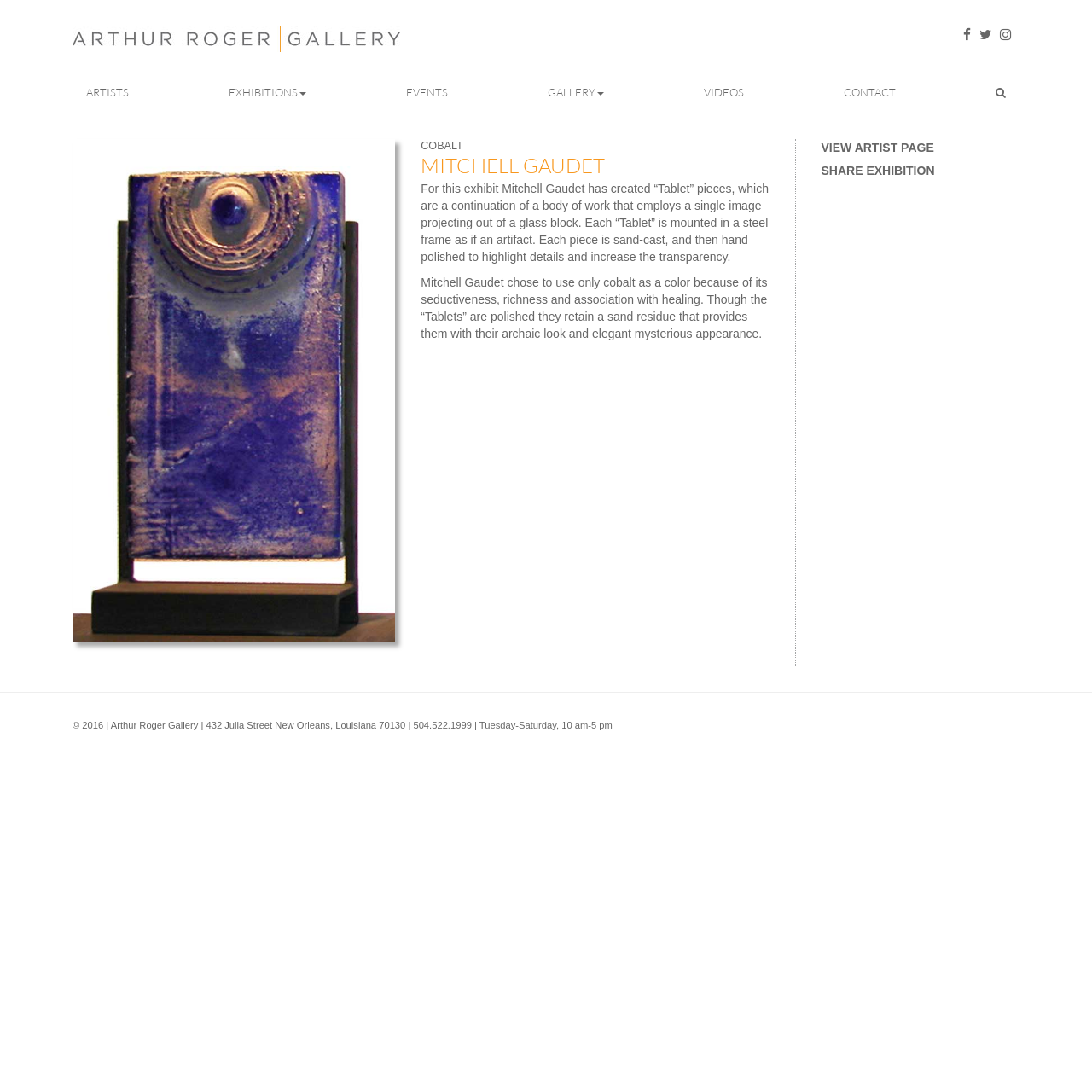What is the significance of the color cobalt in the exhibition?
Using the information from the image, answer the question thoroughly.

I found the answer by reading the StaticText element that describes the use of cobalt in the exhibition, which states that it was chosen for its 'seductiveness, richness, and association with healing'.